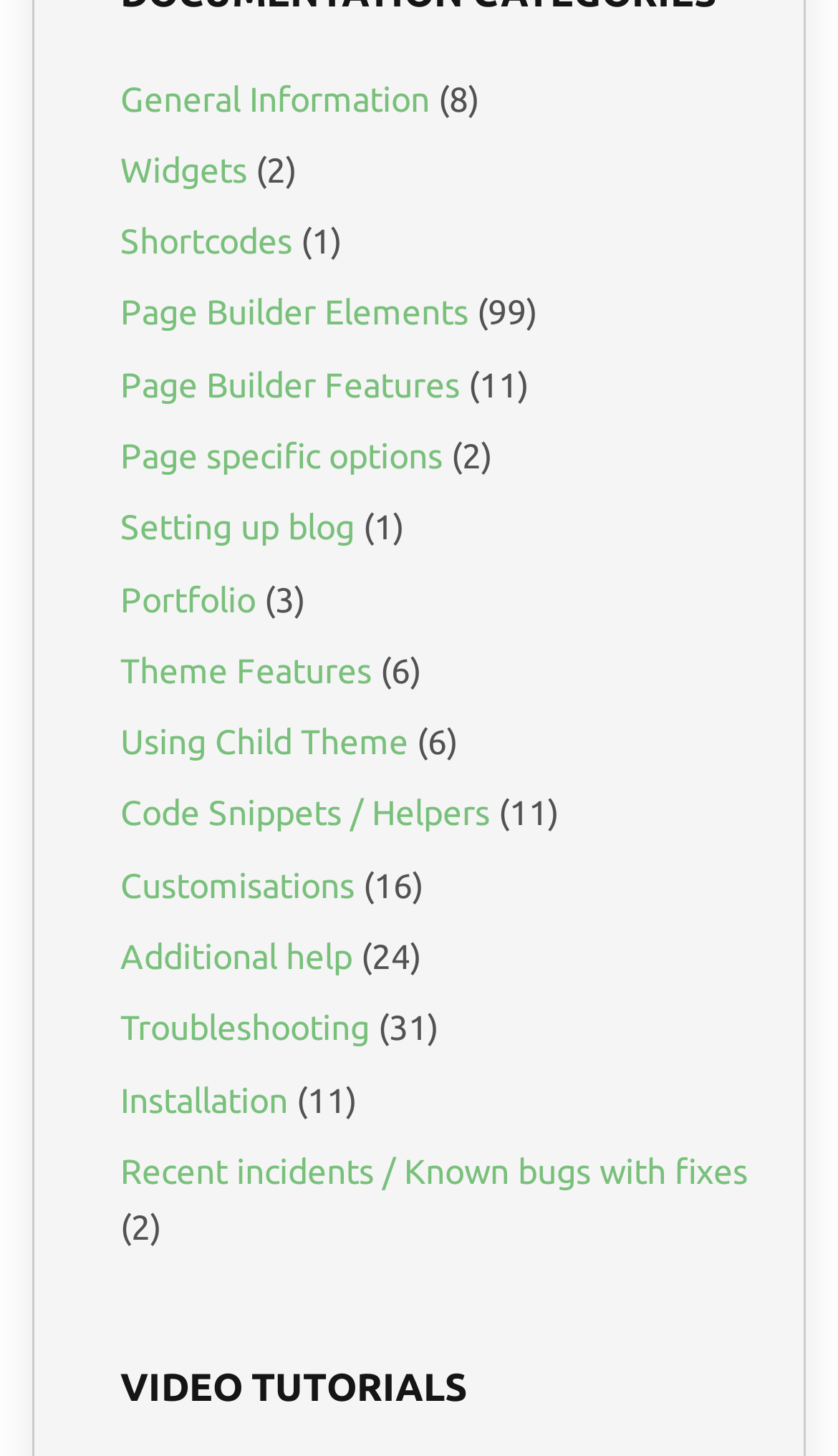Determine the coordinates of the bounding box that should be clicked to complete the instruction: "View Page Builder Elements". The coordinates should be represented by four float numbers between 0 and 1: [left, top, right, bottom].

[0.144, 0.201, 0.559, 0.228]